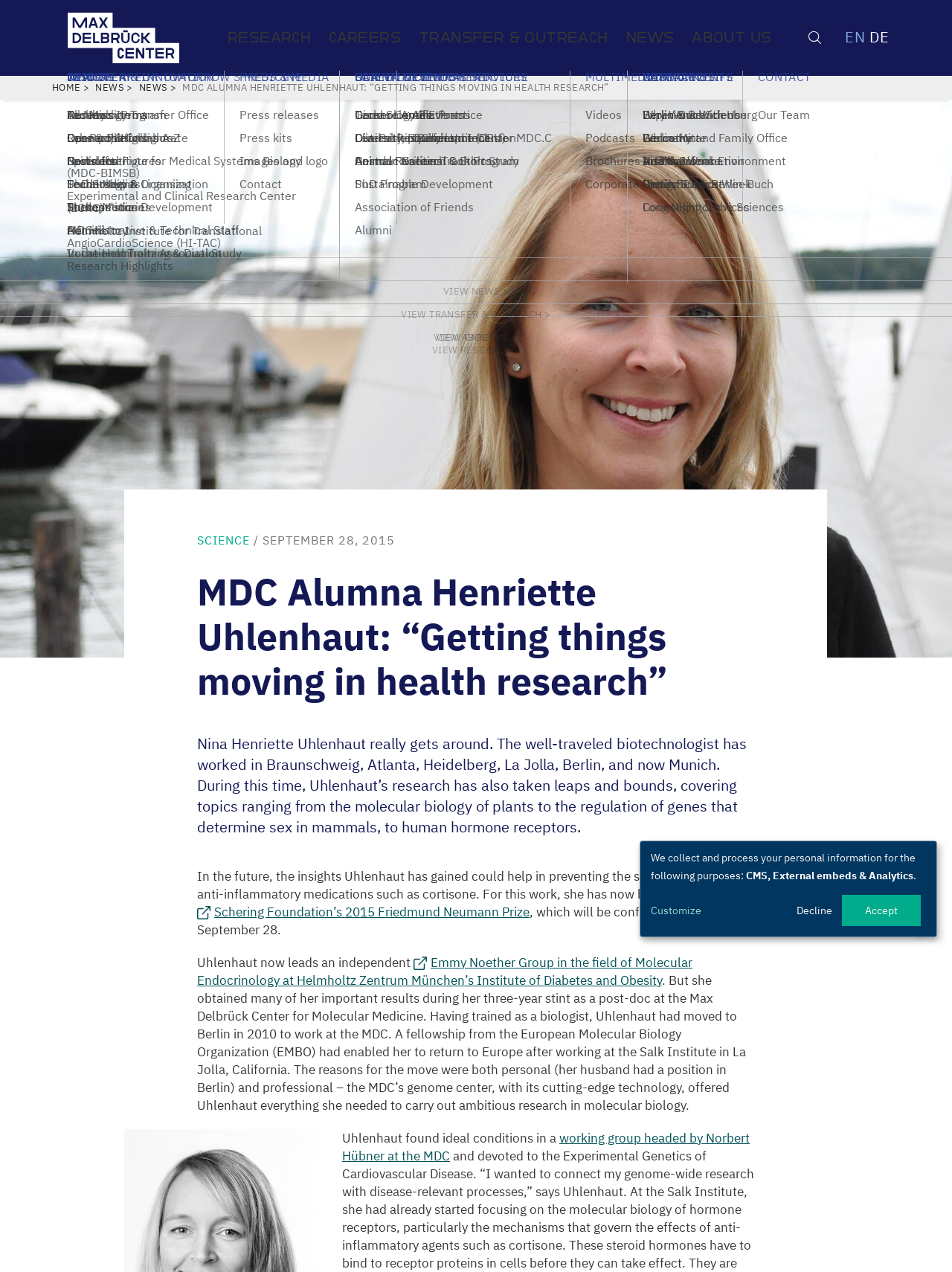Specify the bounding box coordinates of the area to click in order to follow the given instruction: "Visit the home page."

[0.055, 0.064, 0.085, 0.074]